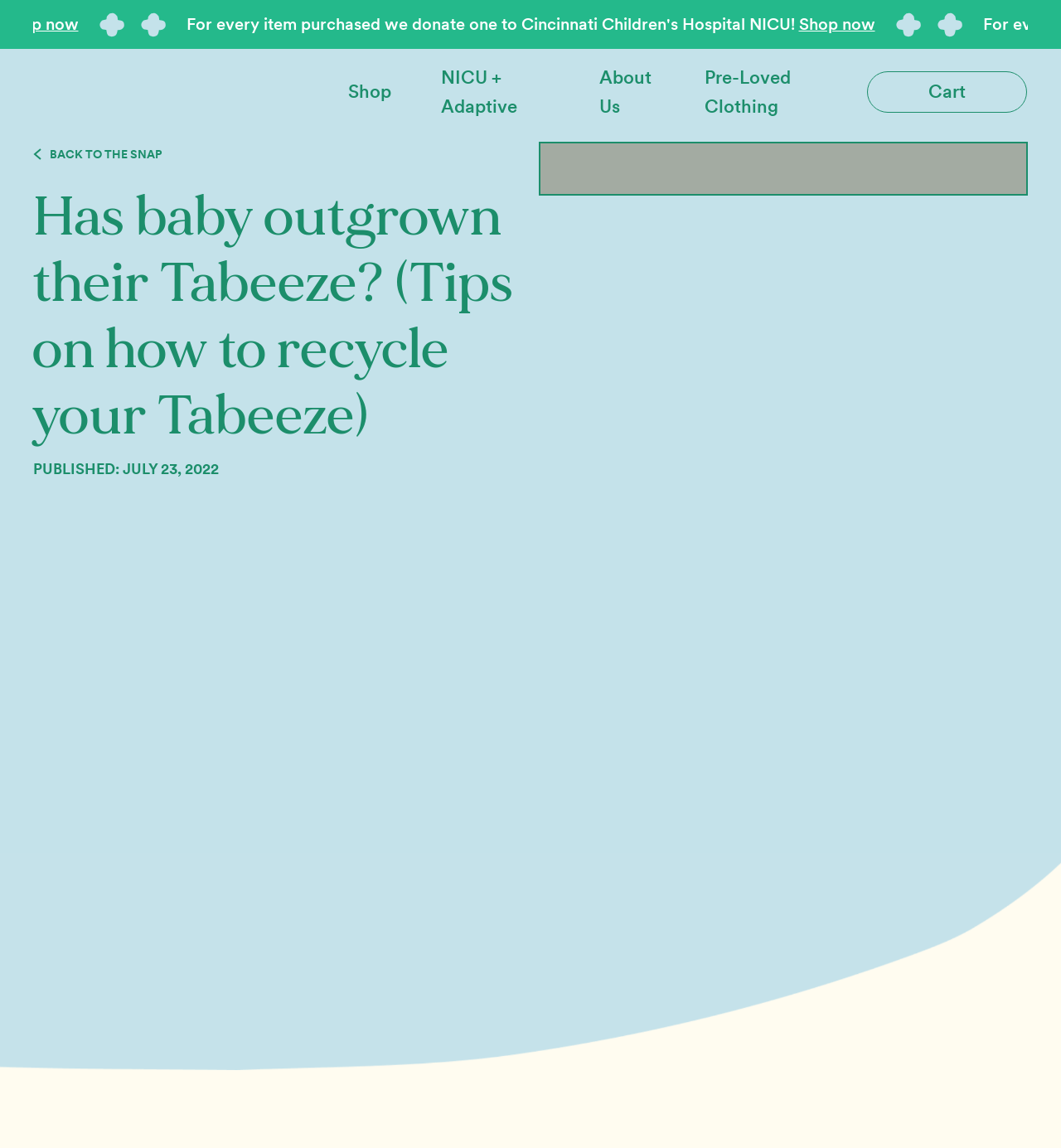Extract the bounding box coordinates of the UI element described by: "Shop now". The coordinates should include four float numbers ranging from 0 to 1, e.g., [left, top, right, bottom].

[0.002, 0.012, 0.074, 0.03]